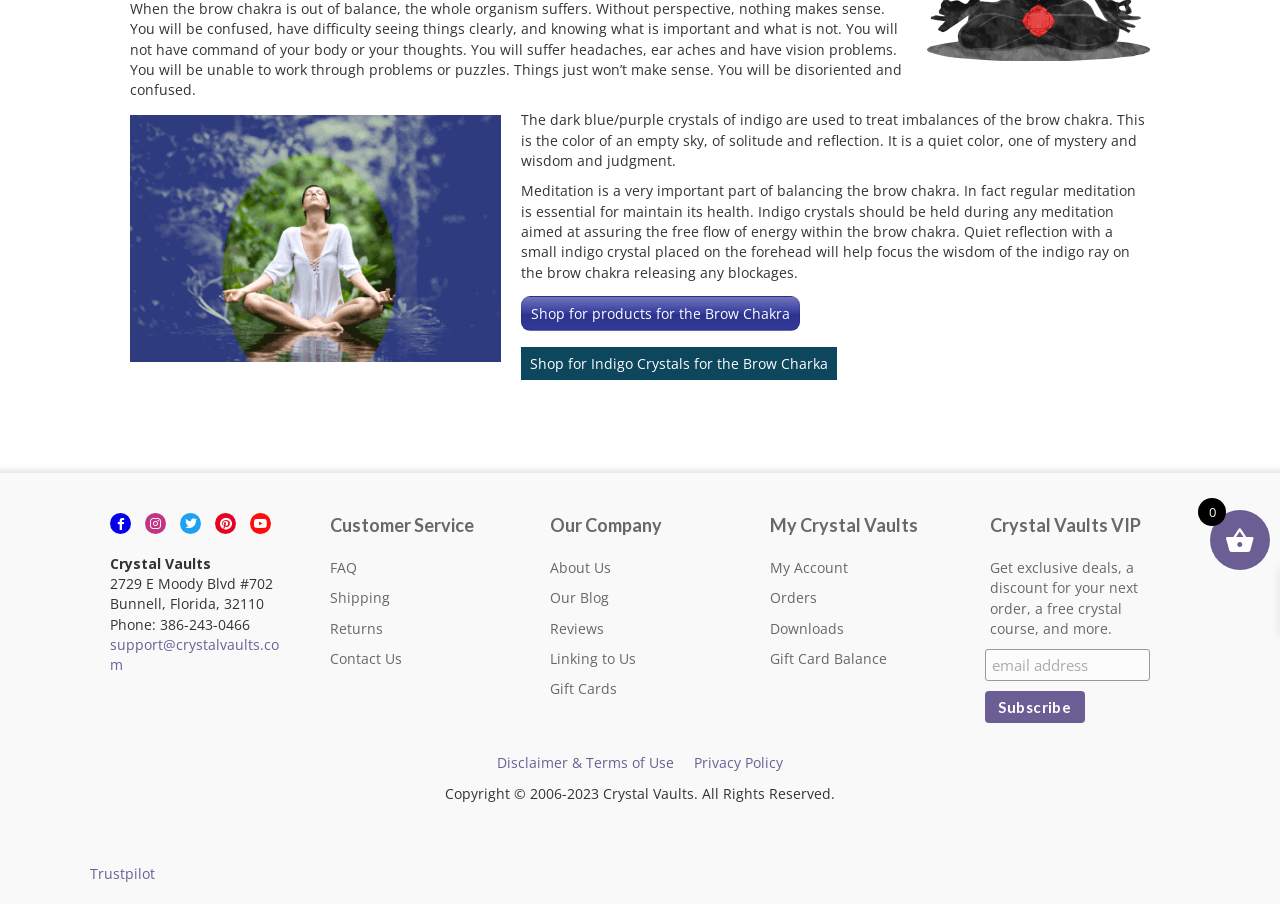Using the element description: "Disclaimer & Terms of Use", determine the bounding box coordinates for the specified UI element. The coordinates should be four float numbers between 0 and 1, [left, top, right, bottom].

[0.388, 0.833, 0.527, 0.854]